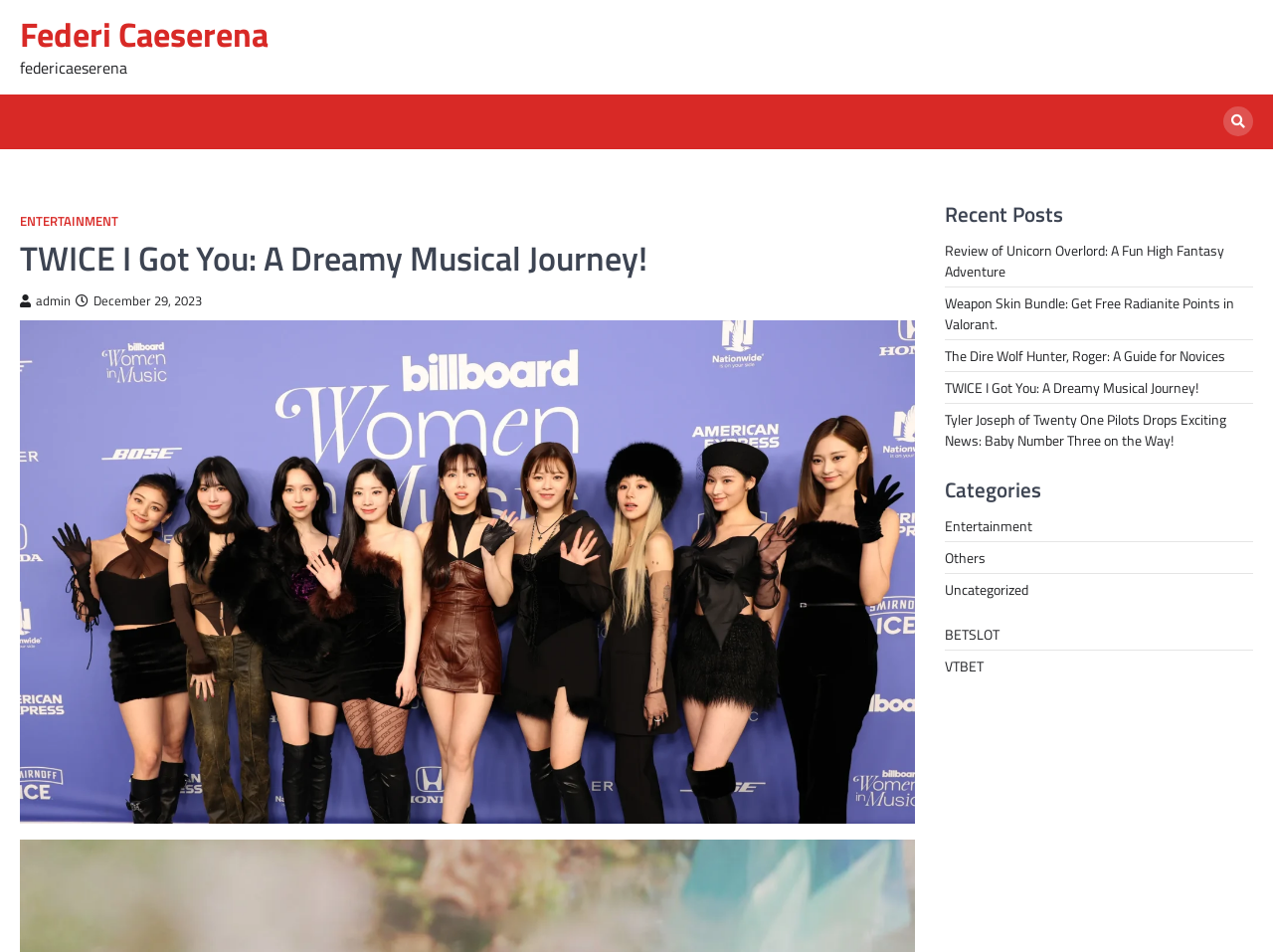Determine the bounding box coordinates for the clickable element required to fulfill the instruction: "Read the article about TWICE I Got You". Provide the coordinates as four float numbers between 0 and 1, i.e., [left, top, right, bottom].

[0.016, 0.245, 0.719, 0.298]